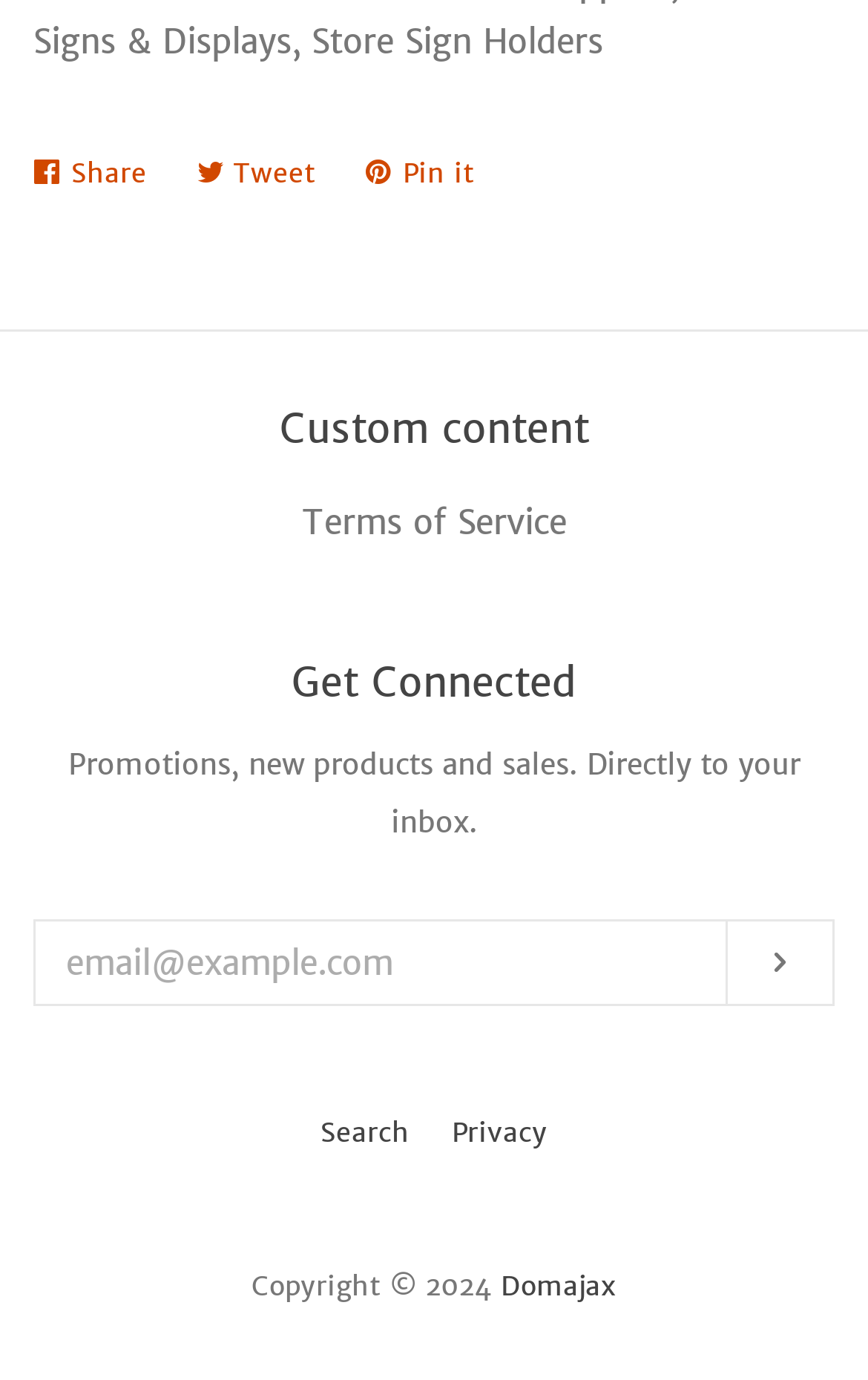Pinpoint the bounding box coordinates of the clickable element needed to complete the instruction: "Search the website". The coordinates should be provided as four float numbers between 0 and 1: [left, top, right, bottom].

[0.369, 0.807, 0.472, 0.832]